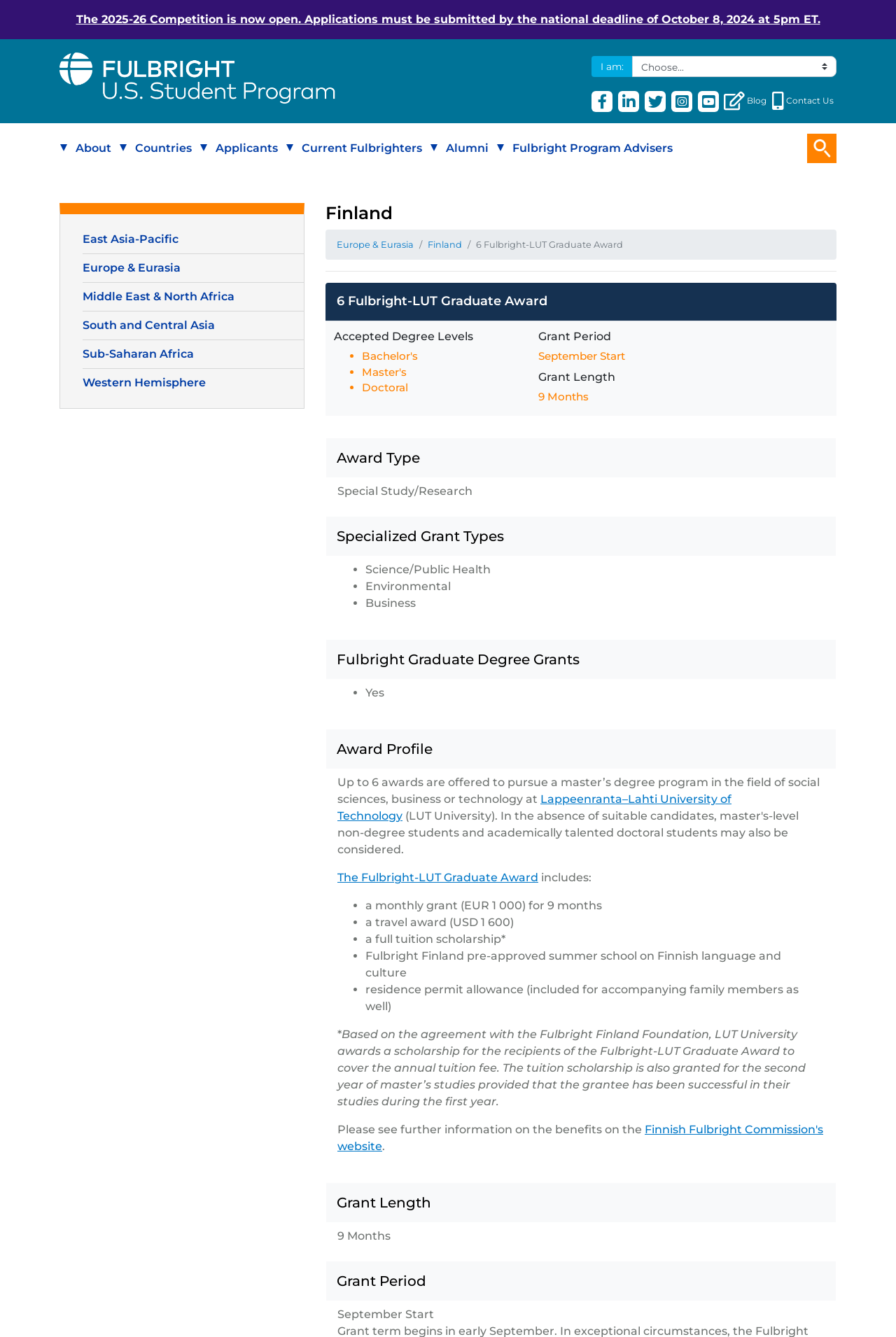Kindly determine the bounding box coordinates of the area that needs to be clicked to fulfill this instruction: "Click the 'Search Button'".

[0.901, 0.1, 0.934, 0.122]